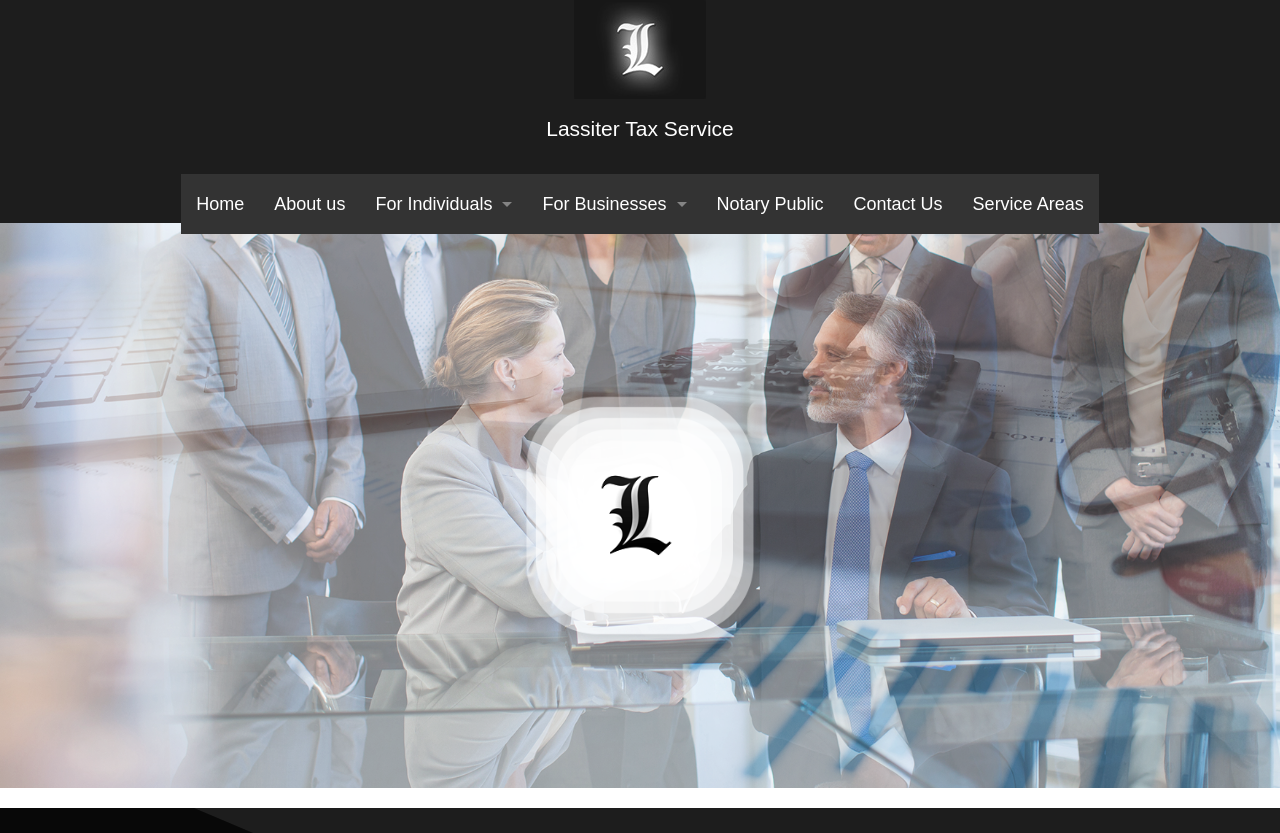Predict the bounding box coordinates of the area that should be clicked to accomplish the following instruction: "learn about the company". The bounding box coordinates should consist of four float numbers between 0 and 1, i.e., [left, top, right, bottom].

[0.203, 0.209, 0.282, 0.281]